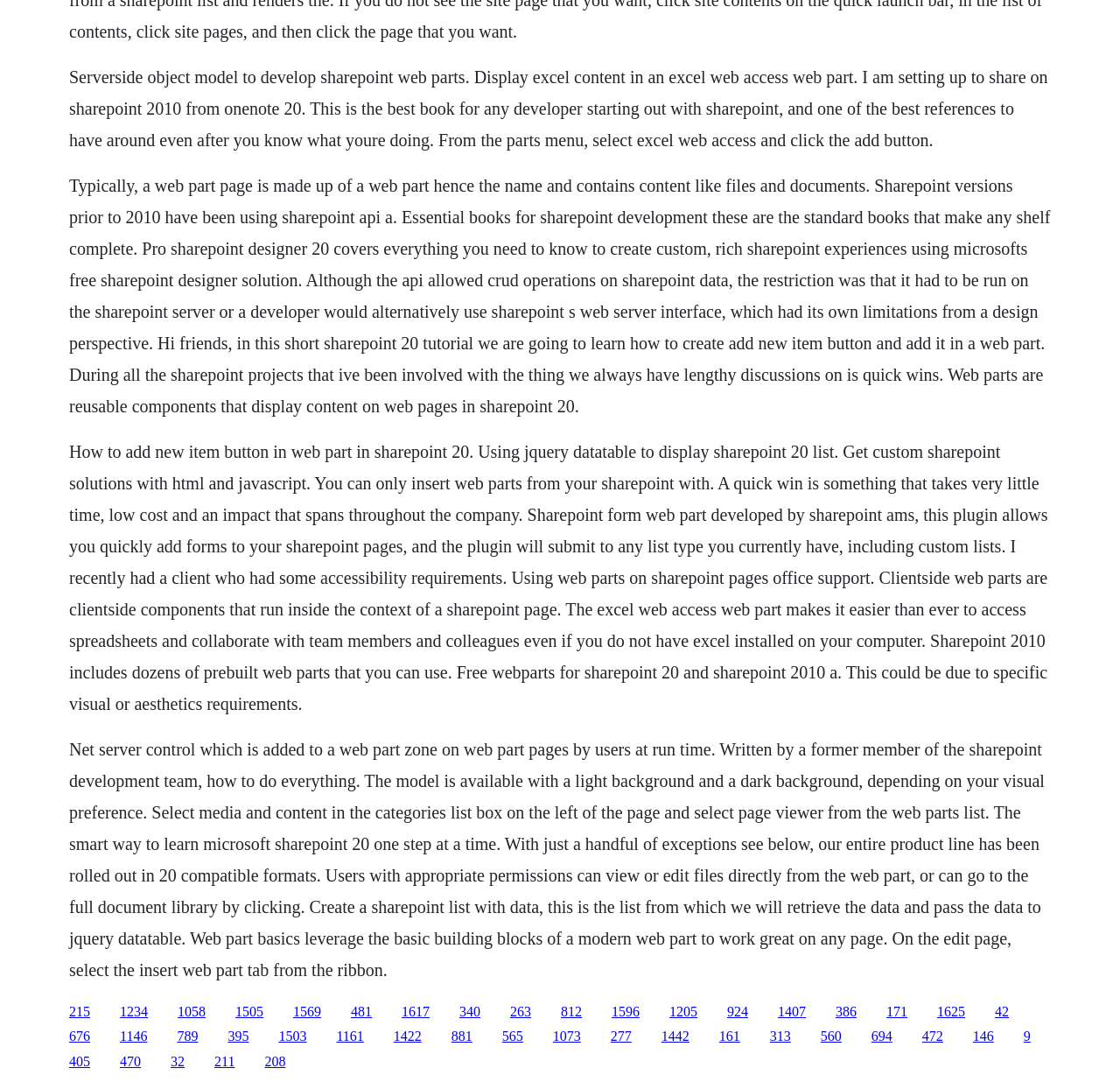What is the purpose of the Excel Web Access web part?
Craft a detailed and extensive response to the question.

According to the static text element, the Excel Web Access web part makes it easier to access spreadsheets and collaborate with team members and colleagues, even if you do not have Excel installed on your computer.